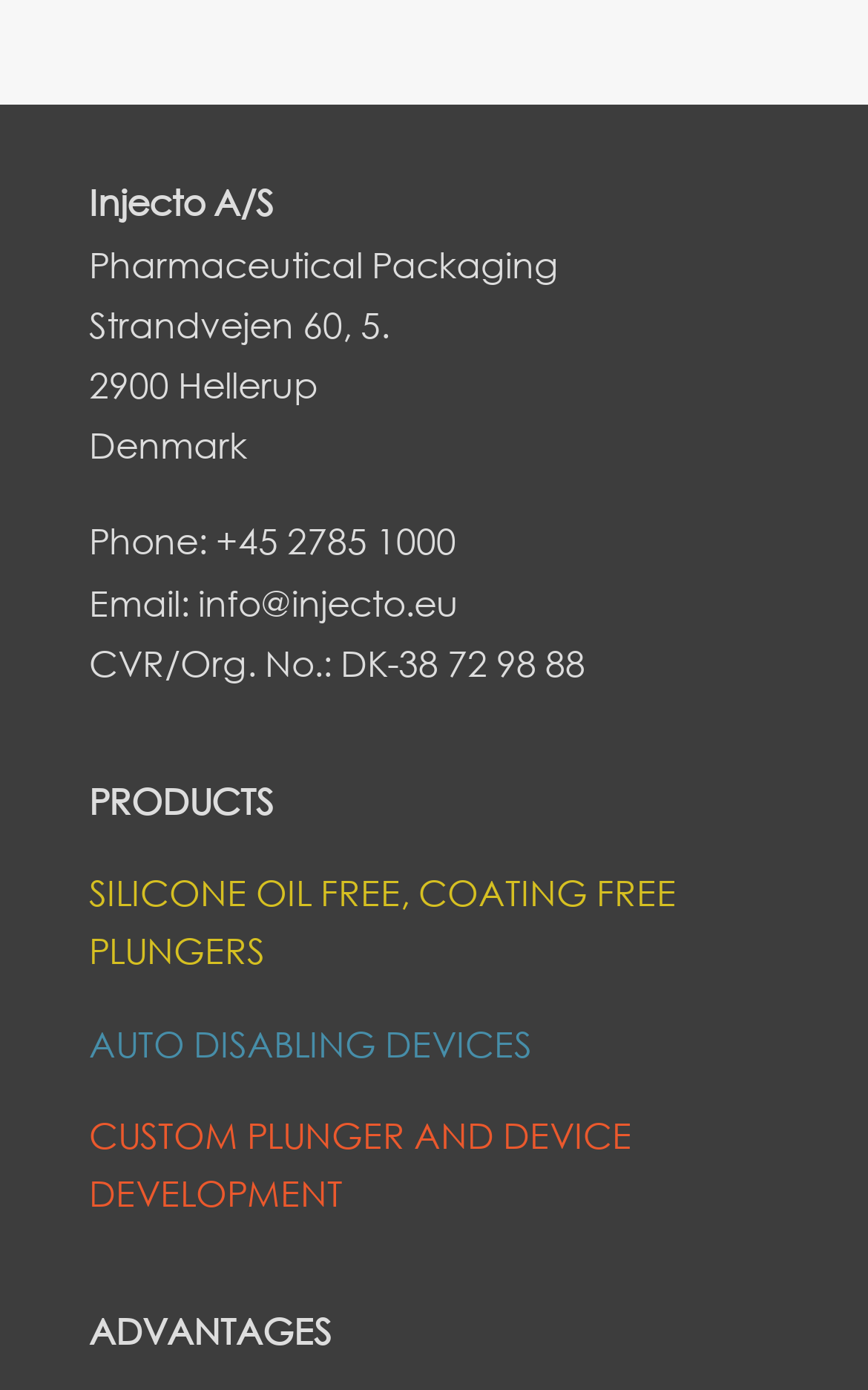Find the bounding box coordinates for the HTML element specified by: "CUSTOM PLUNGER AND DEVICE DEVELOPMENT".

[0.103, 0.8, 0.728, 0.874]